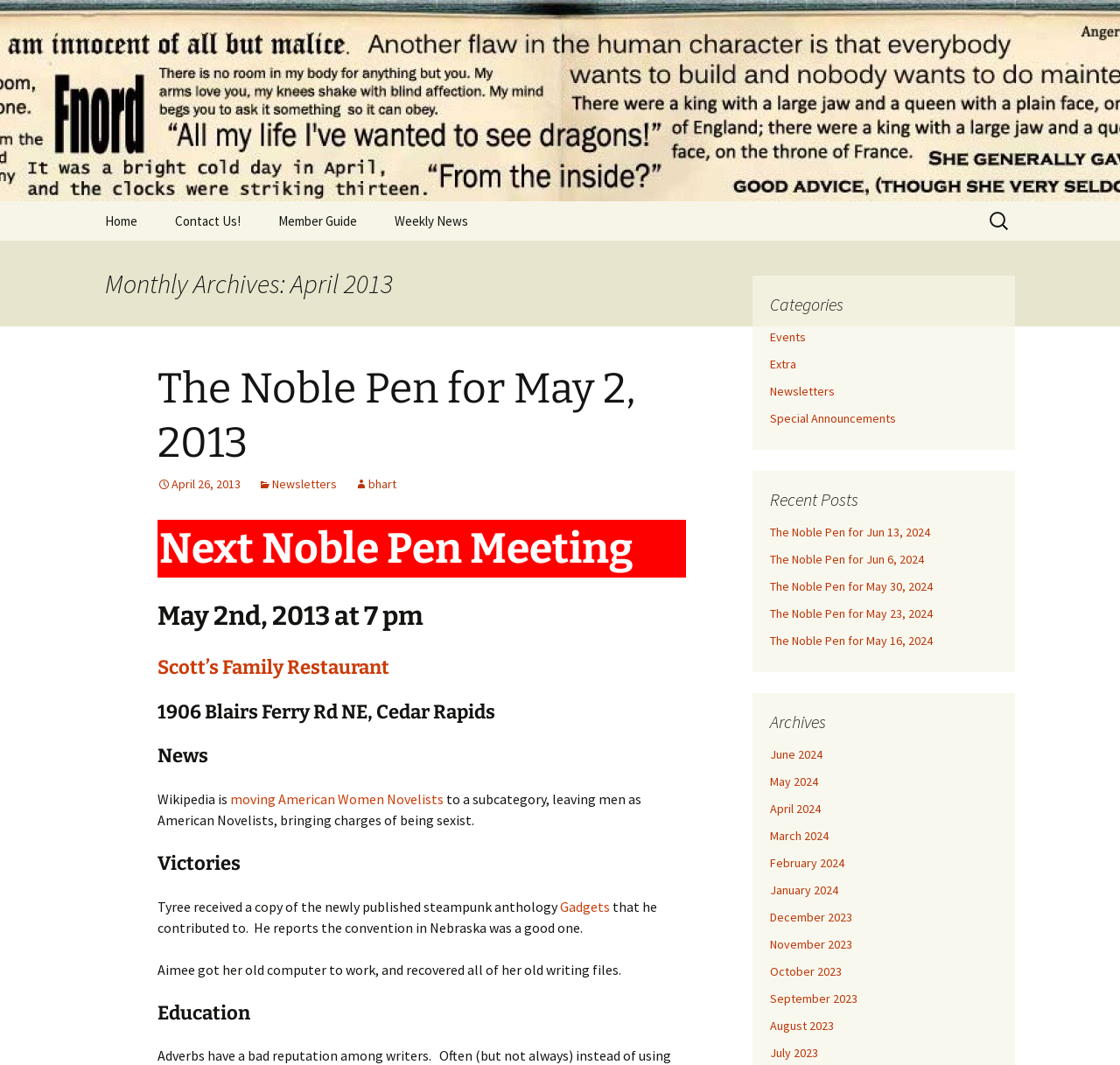Please find the bounding box coordinates of the element that must be clicked to perform the given instruction: "Check the News". The coordinates should be four float numbers from 0 to 1, i.e., [left, top, right, bottom].

[0.141, 0.699, 0.612, 0.722]